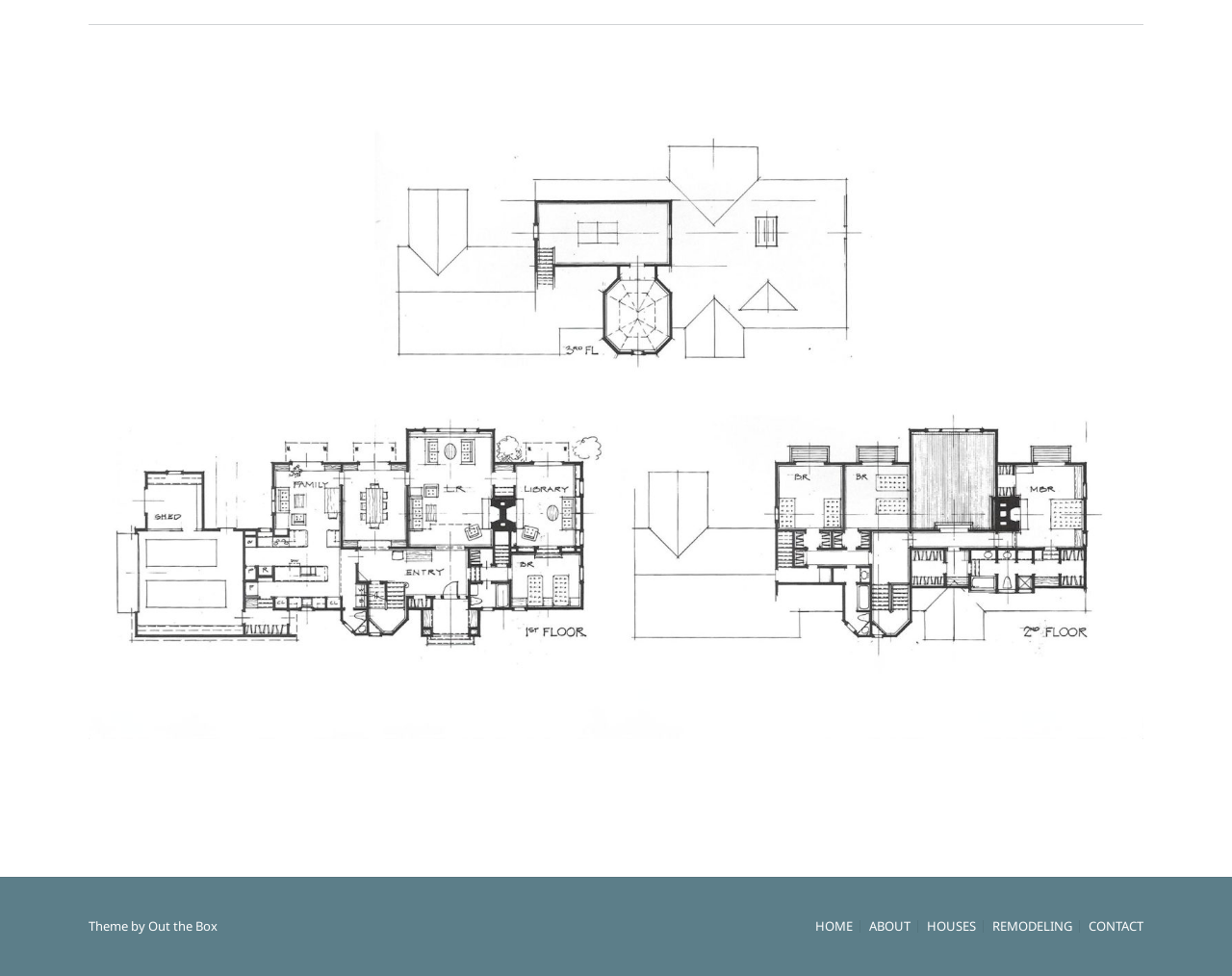Predict the bounding box of the UI element based on the description: "REMODELING". The coordinates should be four float numbers between 0 and 1, formatted as [left, top, right, bottom].

[0.8, 0.943, 0.876, 0.956]